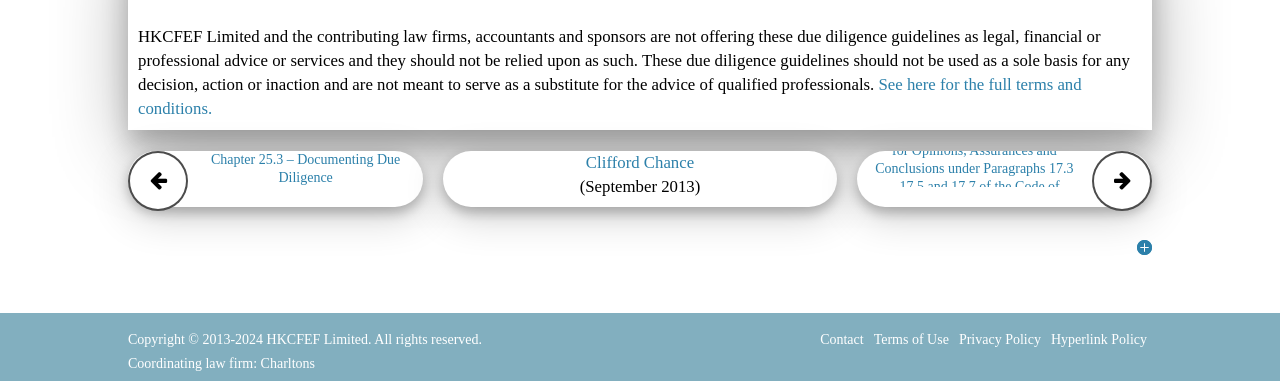Locate the bounding box of the user interface element based on this description: "July 2022".

None